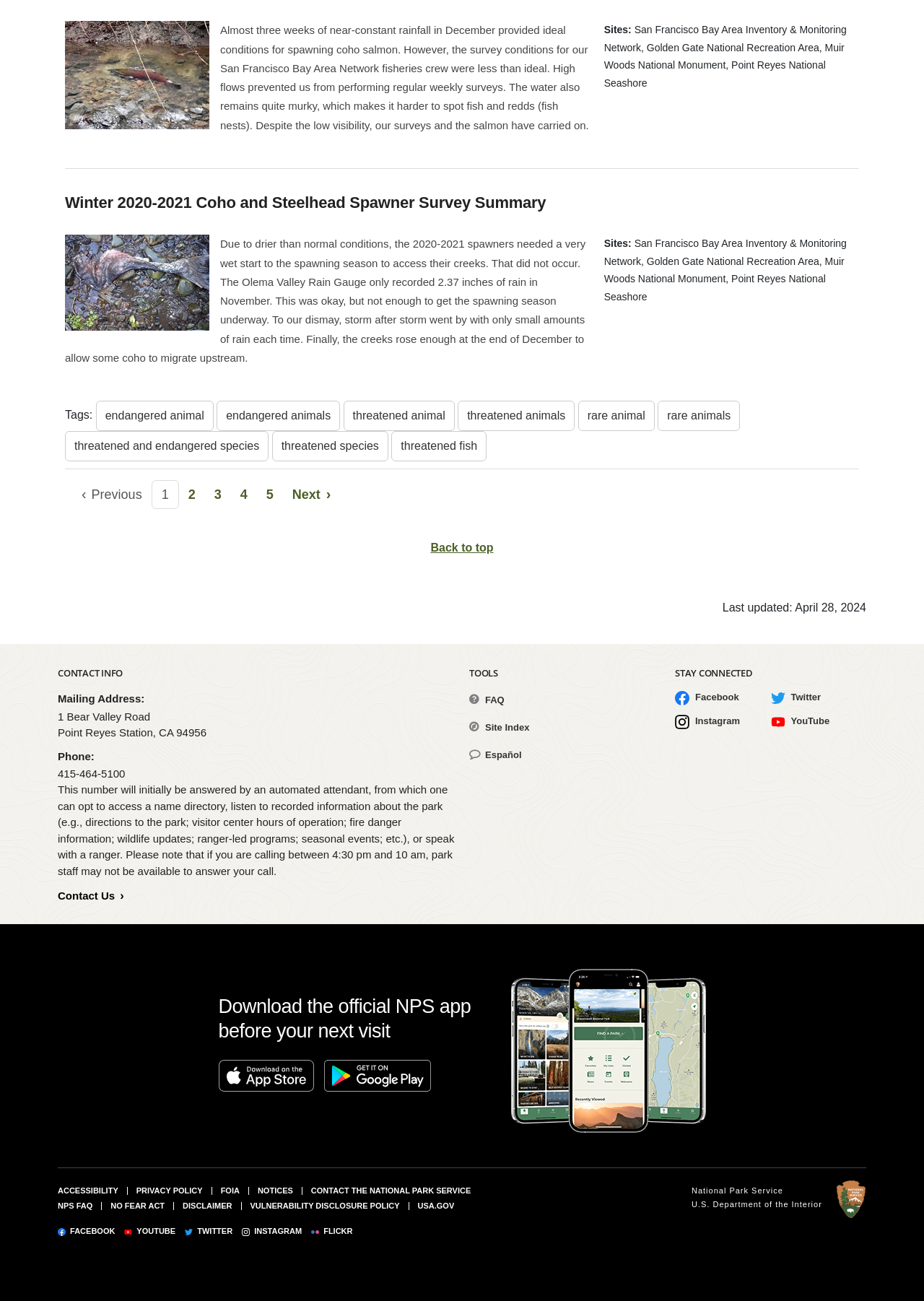Specify the bounding box coordinates of the area to click in order to execute this command: 'Click on the 'What Should be the Features of the Dual Tray Laser Printer?' link'. The coordinates should consist of four float numbers ranging from 0 to 1, and should be formatted as [left, top, right, bottom].

None